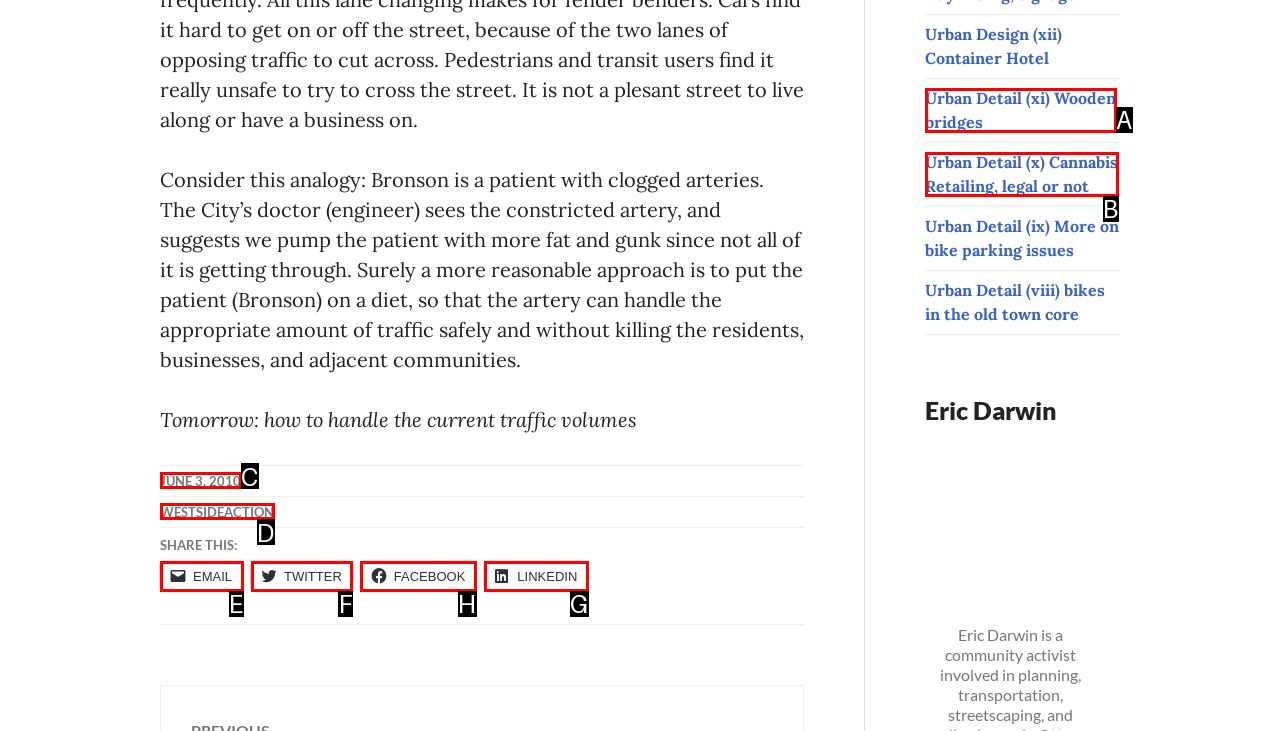For the instruction: Log in to the website, which HTML element should be clicked?
Respond with the letter of the appropriate option from the choices given.

None